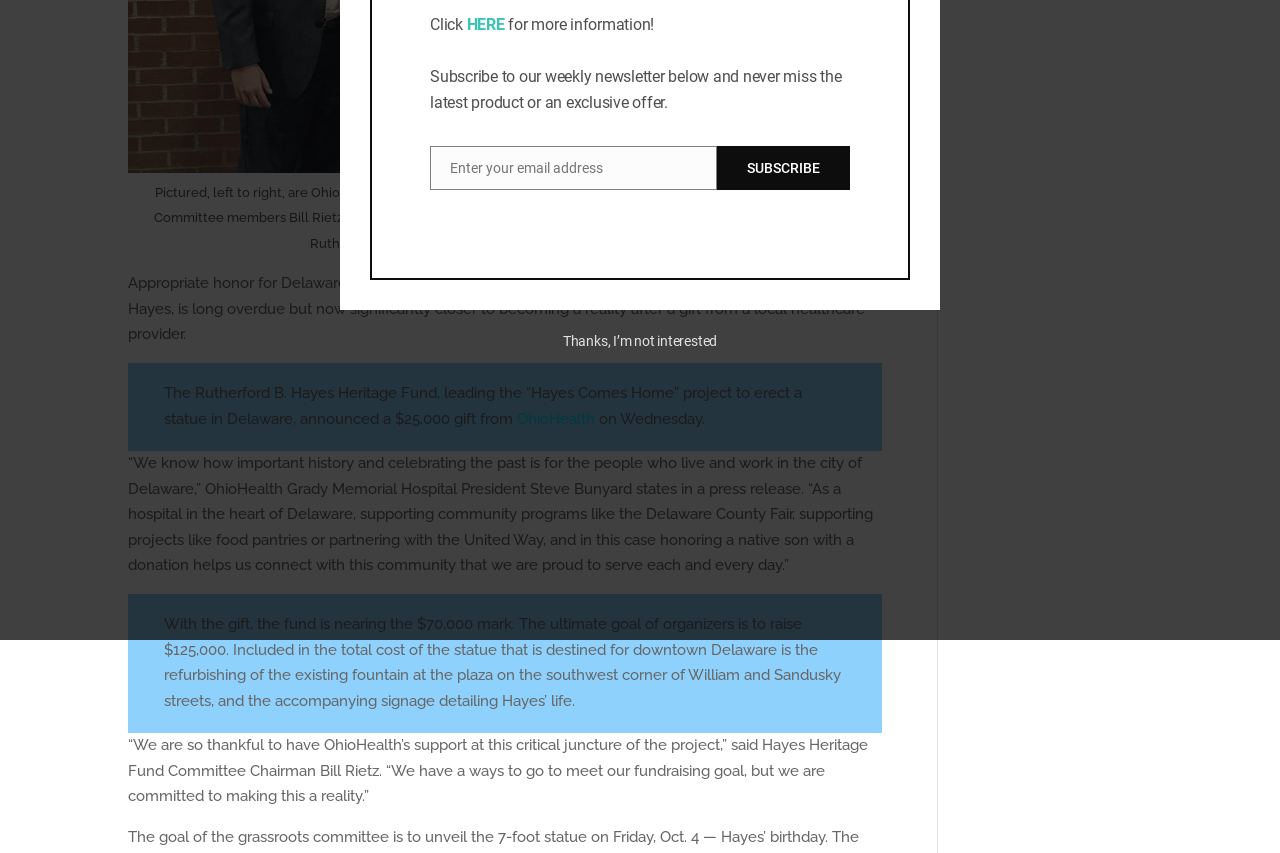Based on the provided description, "Thanks, I’m not interested", find the bounding box of the corresponding UI element in the screenshot.

[0.44, 0.39, 0.56, 0.409]